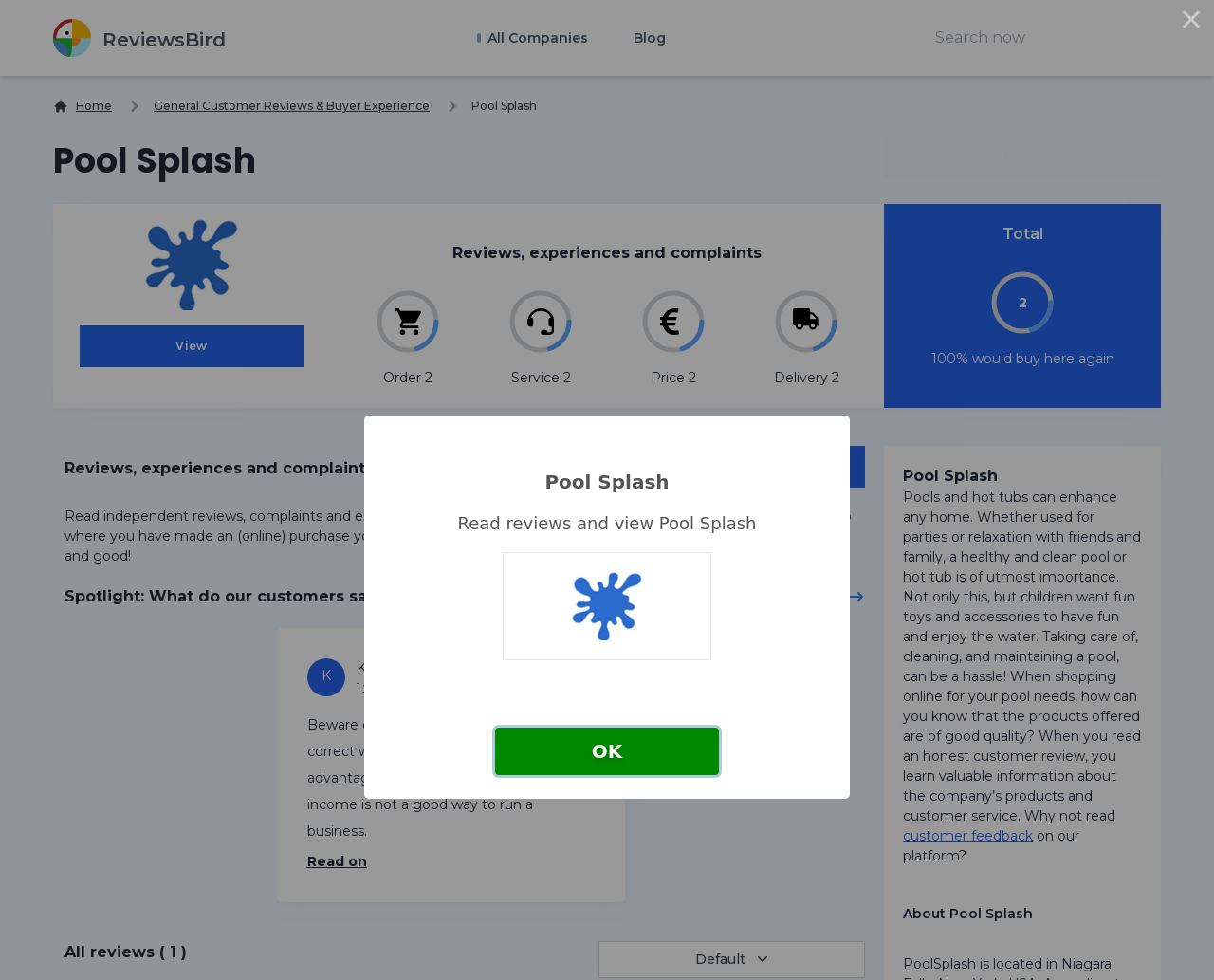Please identify the bounding box coordinates of the clickable element to fulfill the following instruction: "Click on the 'Write a review' link". The coordinates should be four float numbers between 0 and 1, i.e., [left, top, right, bottom].

[0.548, 0.455, 0.712, 0.498]